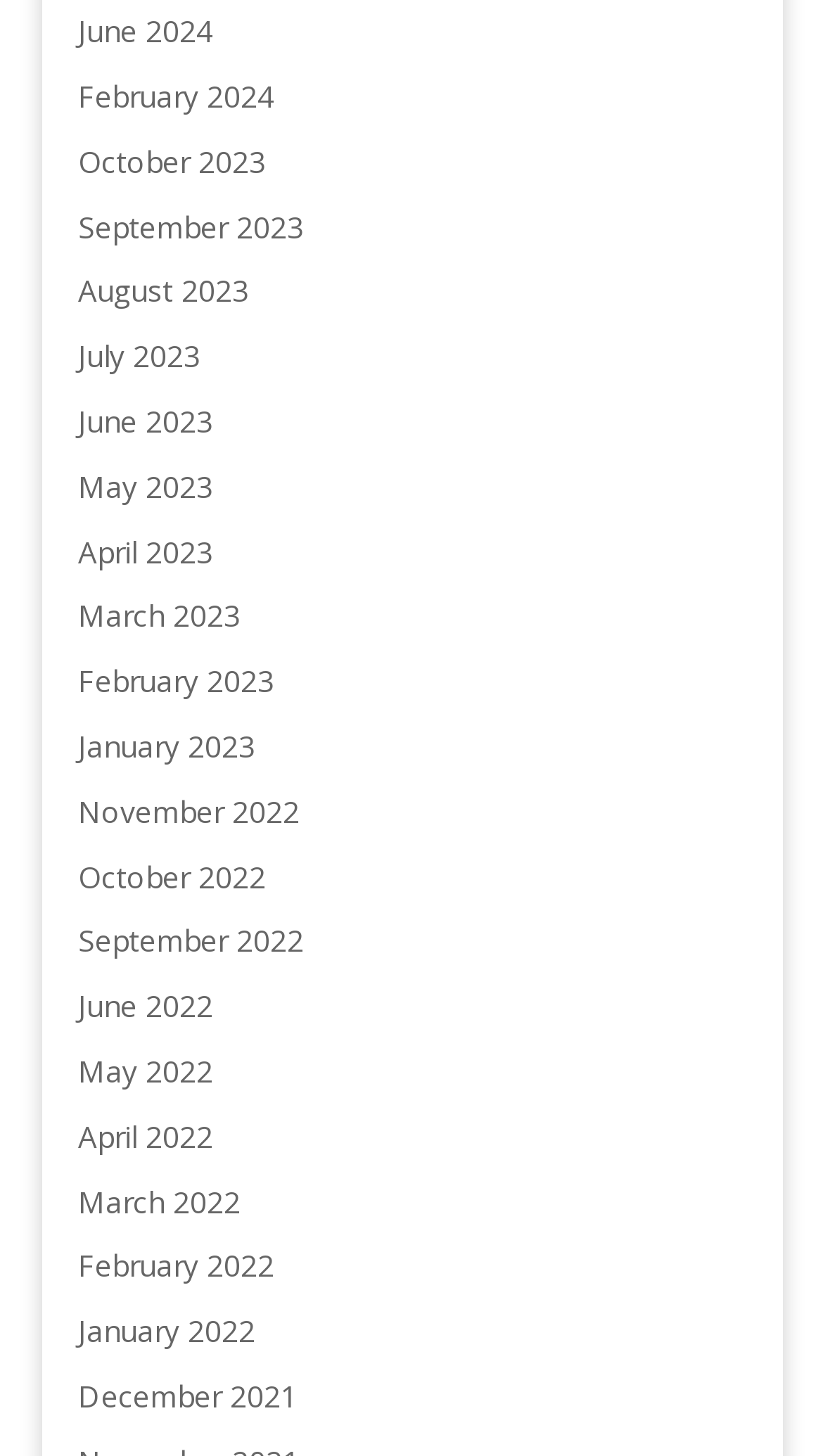Please locate the bounding box coordinates of the element that should be clicked to complete the given instruction: "browse August 2023".

[0.095, 0.186, 0.303, 0.214]